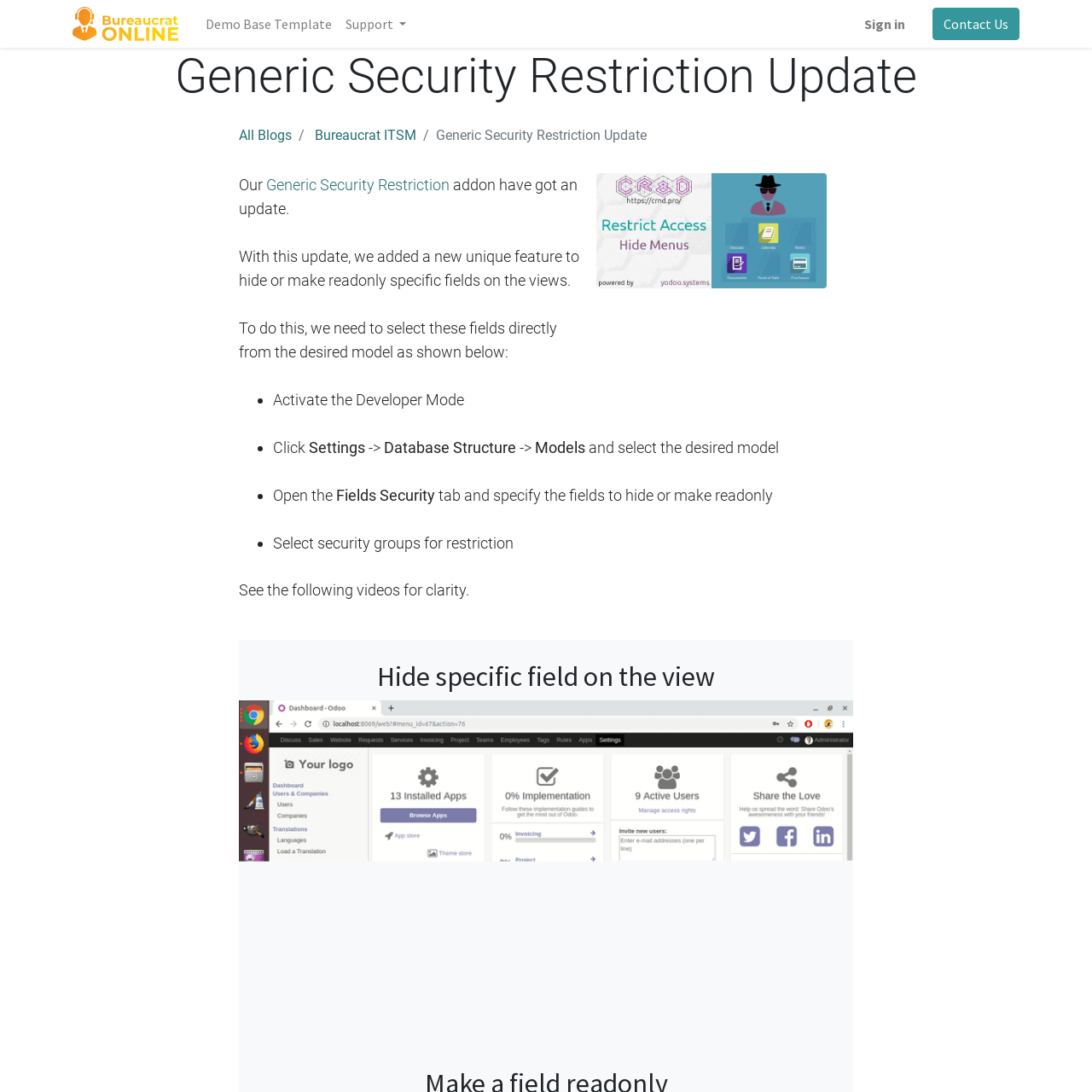Determine the bounding box coordinates for the UI element with the following description: "Support". The coordinates should be four float numbers between 0 and 1, represented as [left, top, right, bottom].

[0.31, 0.006, 0.378, 0.038]